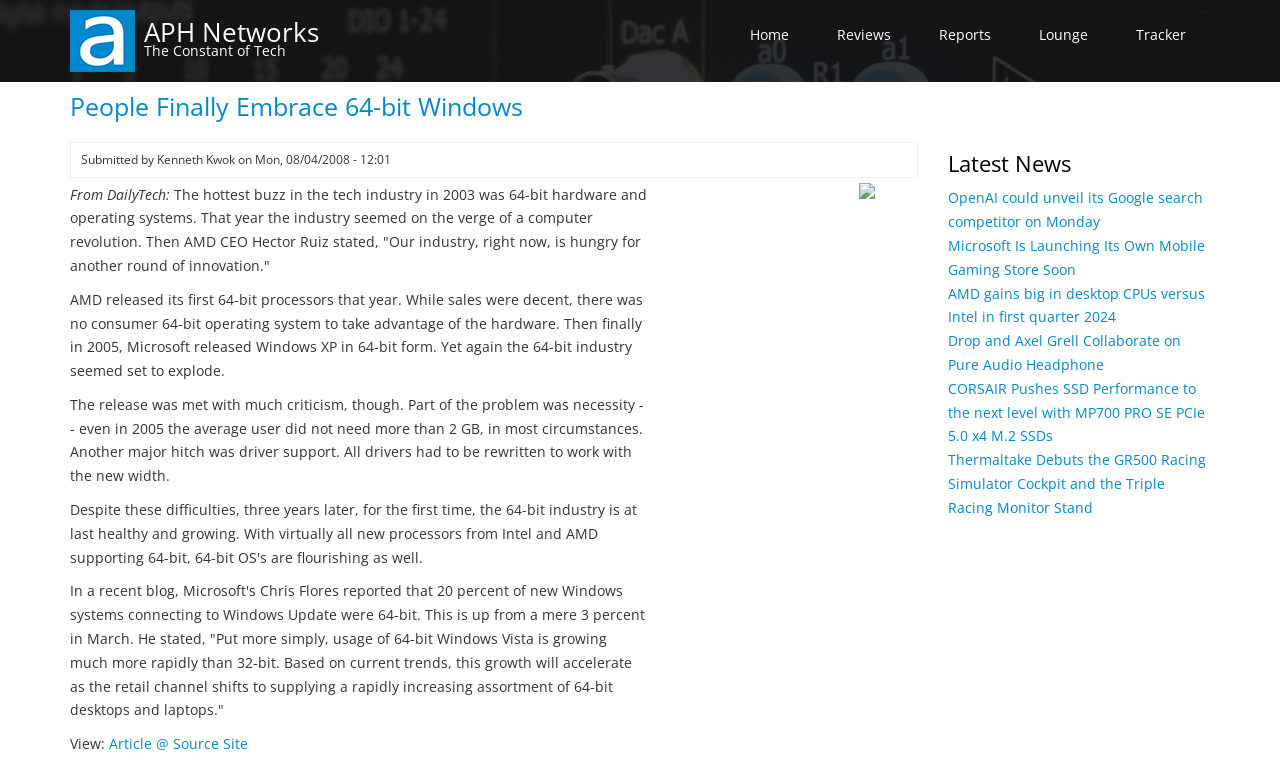Using the given element description, provide the bounding box coordinates (top-left x, top-left y, bottom-right x, bottom-right y) for the corresponding UI element in the screenshot: Gam

None